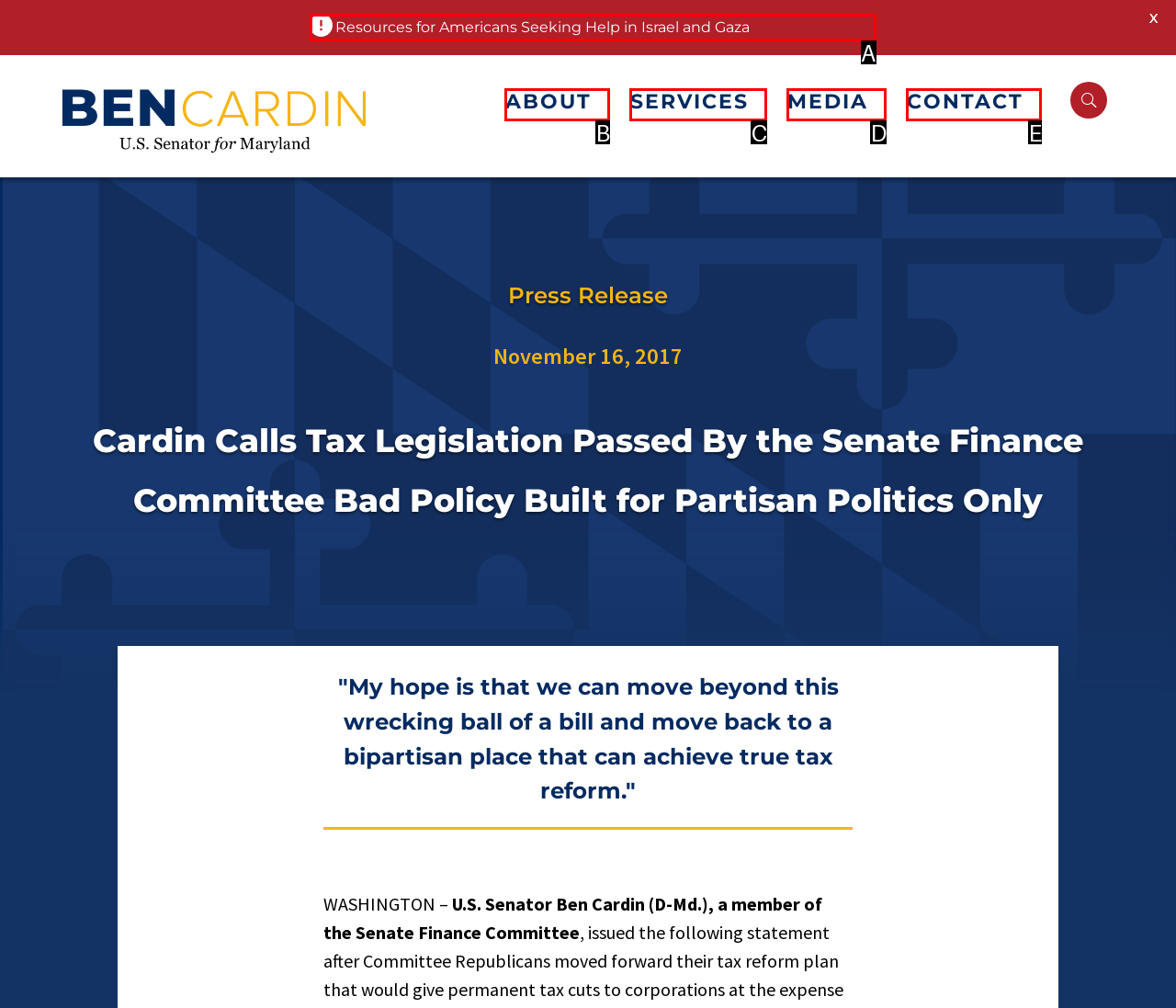Select the letter of the HTML element that best fits the description: Services
Answer with the corresponding letter from the provided choices.

C